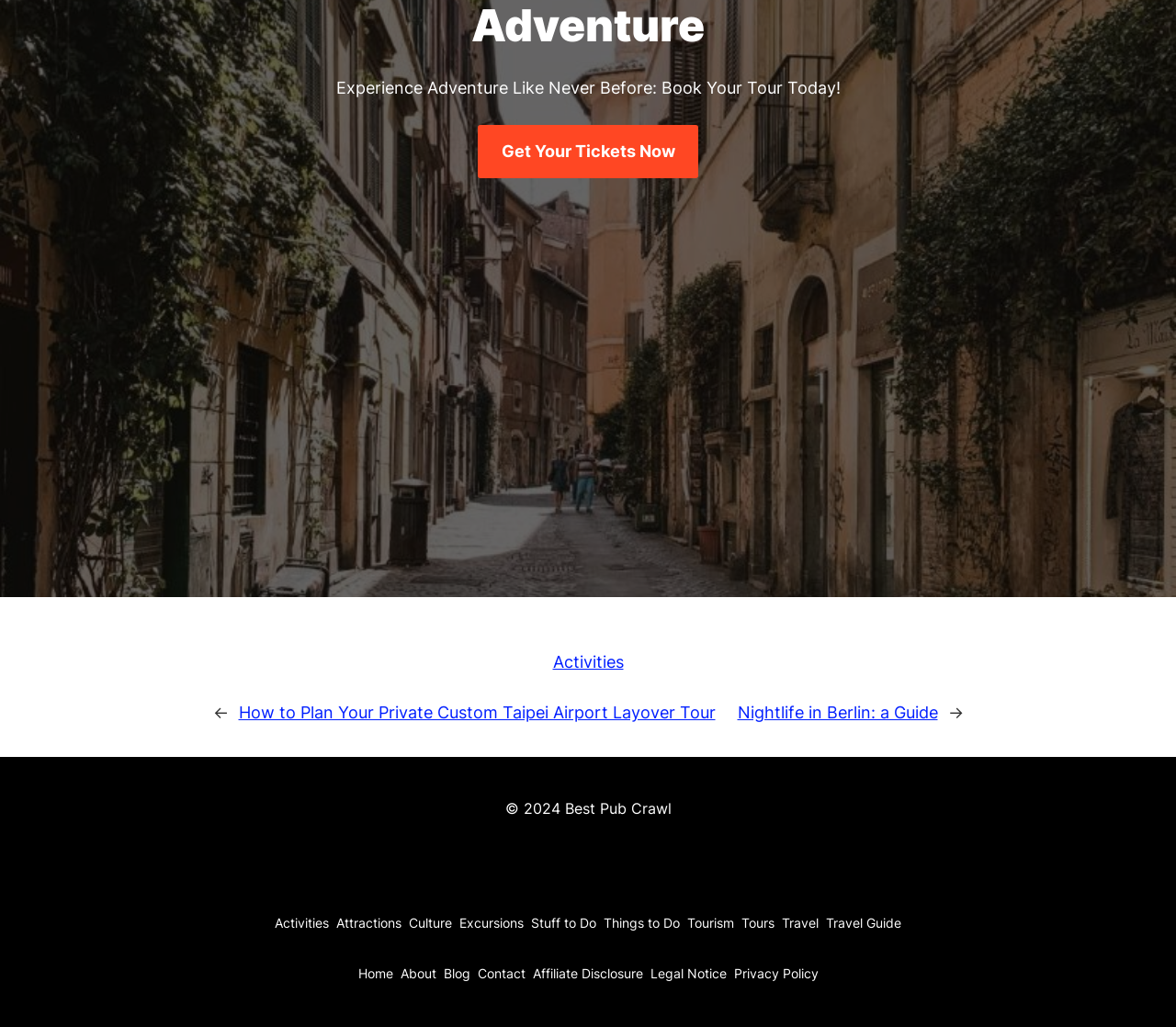Predict the bounding box of the UI element based on the description: "Pro Partner Program". The coordinates should be four float numbers between 0 and 1, formatted as [left, top, right, bottom].

None